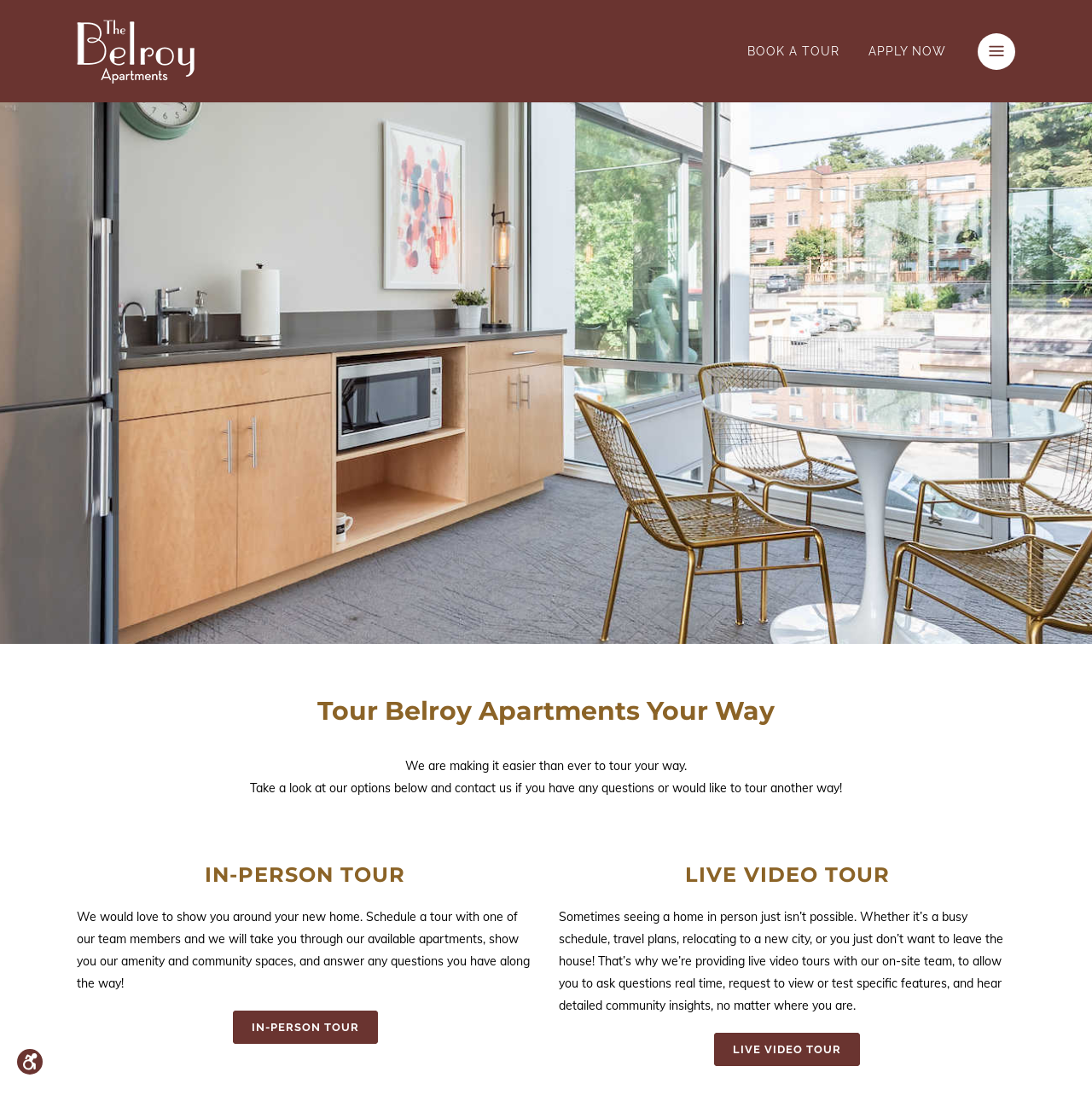Give a concise answer using only one word or phrase for this question:
What is the purpose of the live video tour?

To view apartments remotely